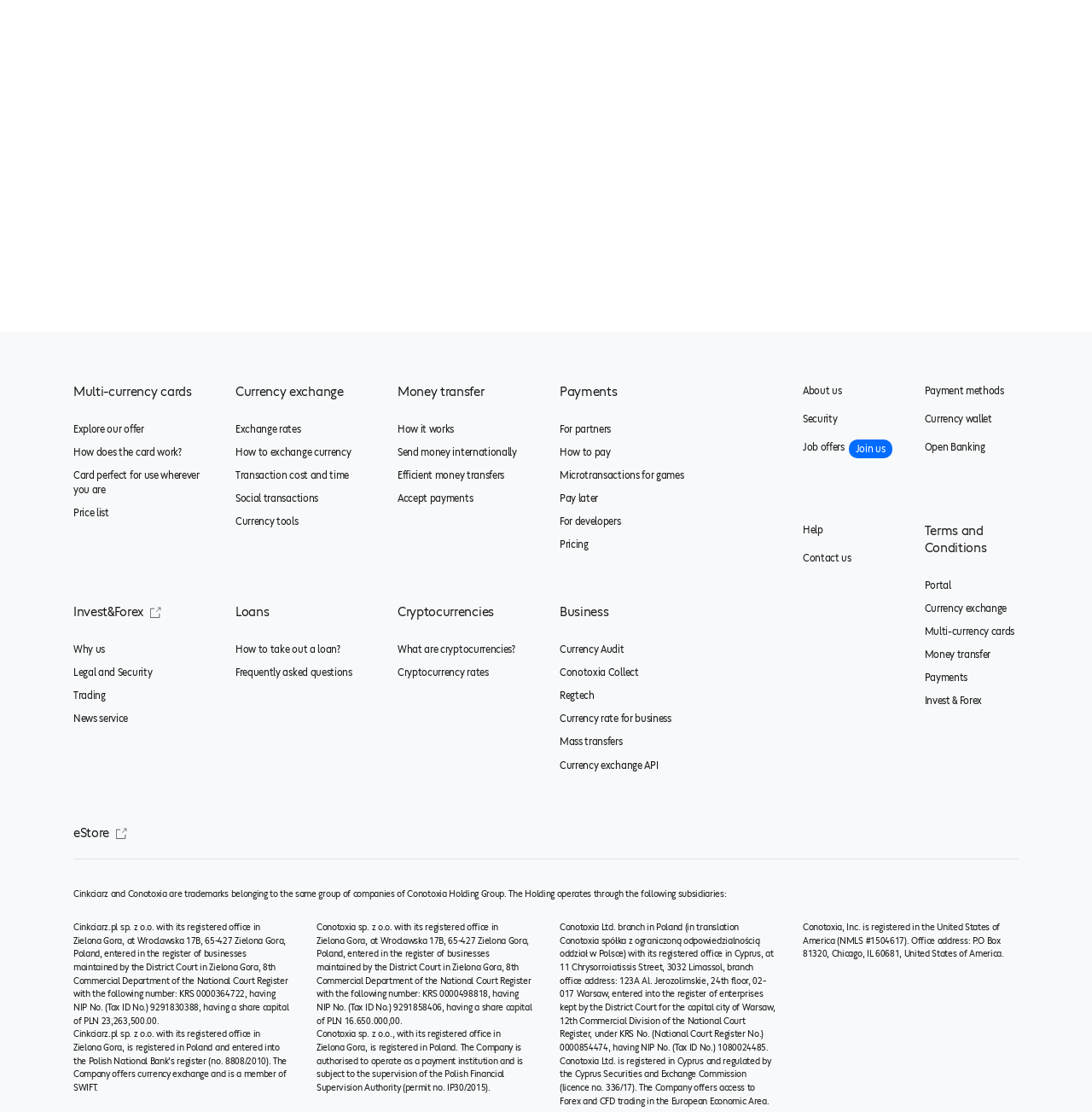Please study the image and answer the question comprehensively:
How many currency exchange rates are displayed?

I counted the number of currency exchange rates displayed on the webpage, and there are 6 rates shown, each with a 'Buy' and 'Sell' price.